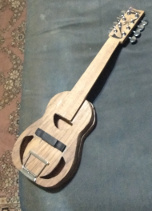Give a one-word or short phrase answer to this question: 
What is the finish of the cavaquinho?

Natural wood